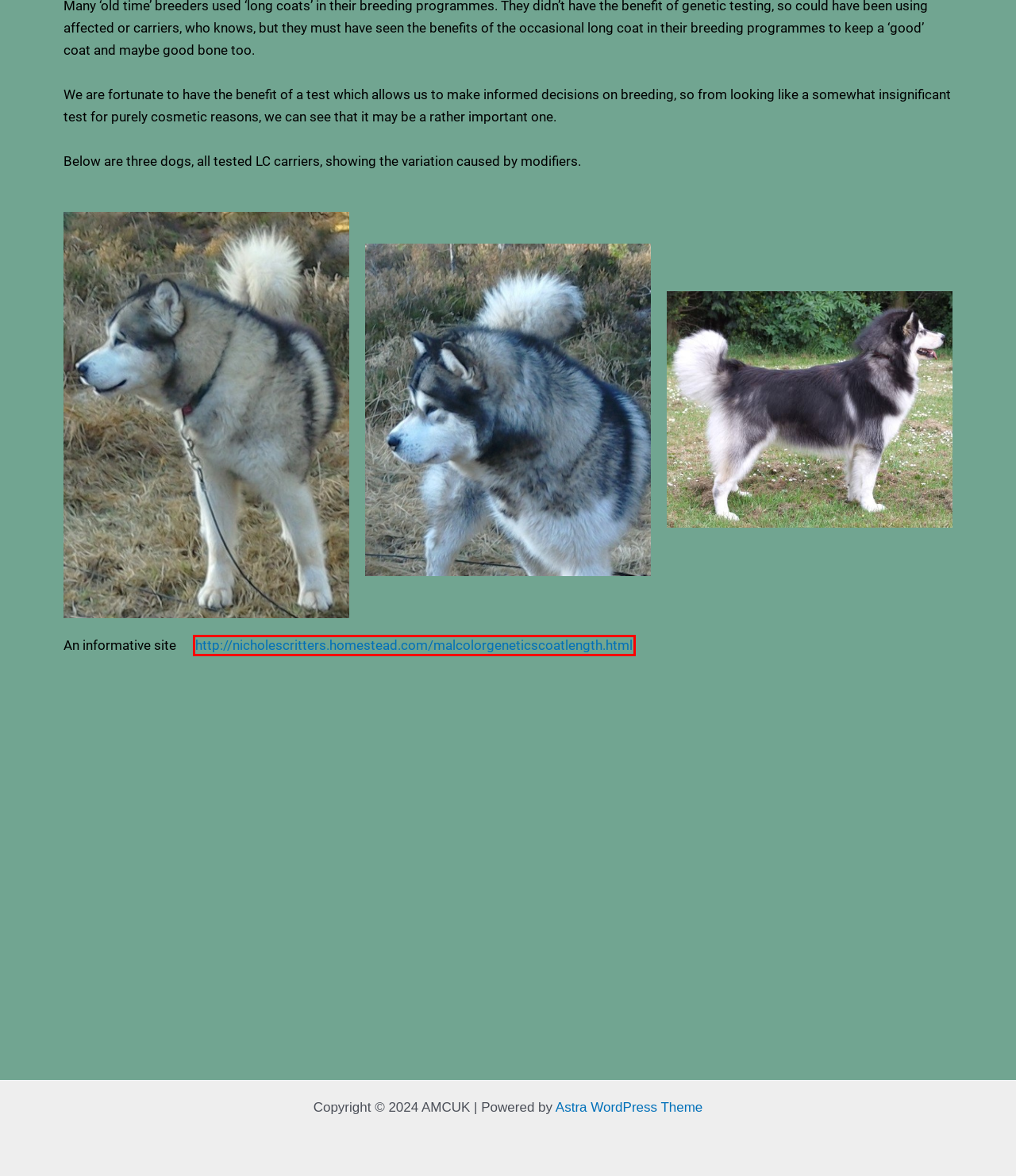Provided is a screenshot of a webpage with a red bounding box around an element. Select the most accurate webpage description for the page that appears after clicking the highlighted element. Here are the candidates:
A. Show Information – AMCUK
B. AMCUK – KC registered Breed Club for Alaskan Malamutes
C. Working Information – AMCUK
D. Astra – Fast, Lightweight & Customizable WordPress Theme - Download Now!
E. malcoatcolor
F. Breed Information – AMCUK
G. Health Information – AMCUK
H. The AMCUK – AMCUK

E